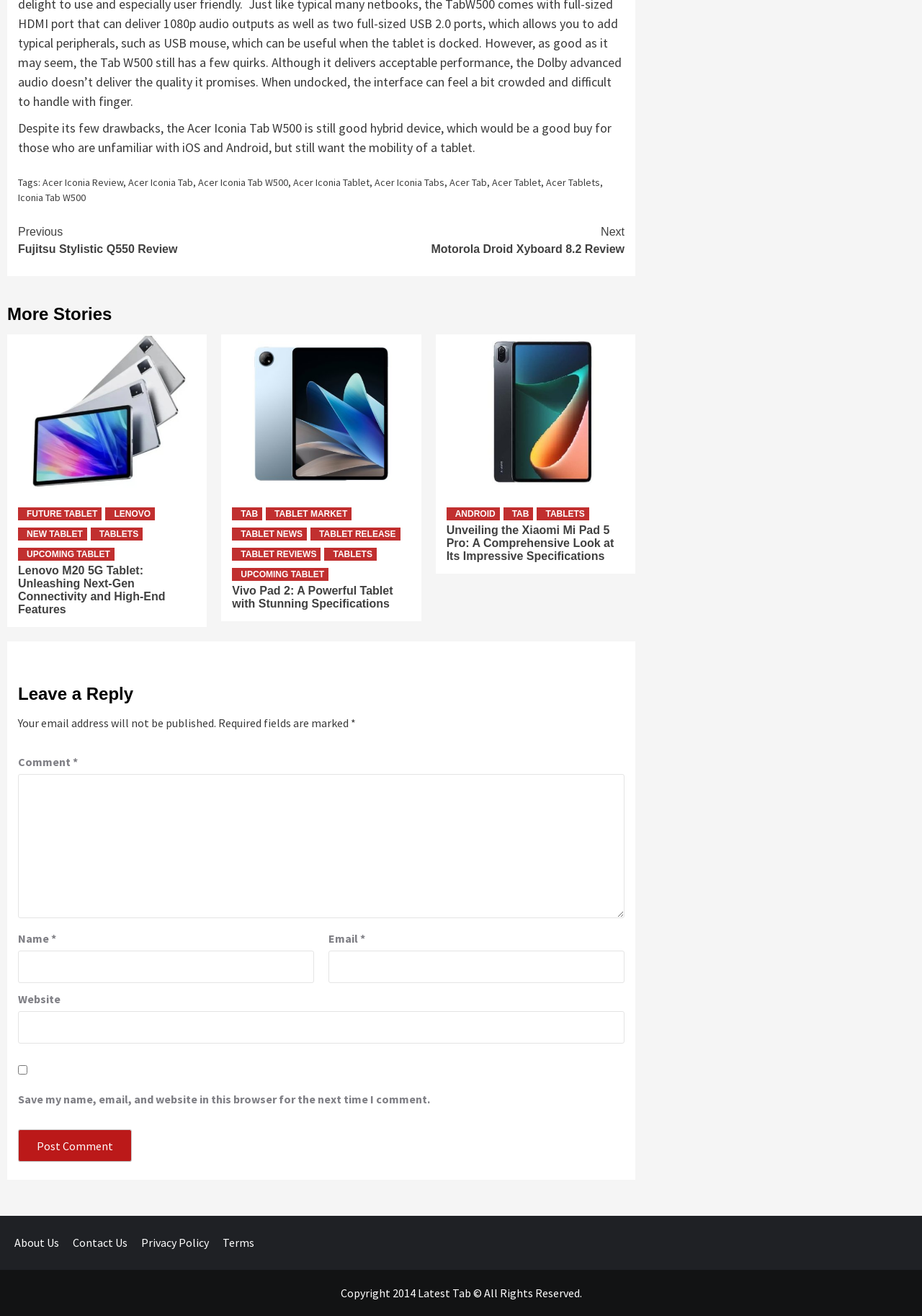What is the name of the tablet being reviewed?
Please look at the screenshot and answer in one word or a short phrase.

Acer Iconia Tab W500